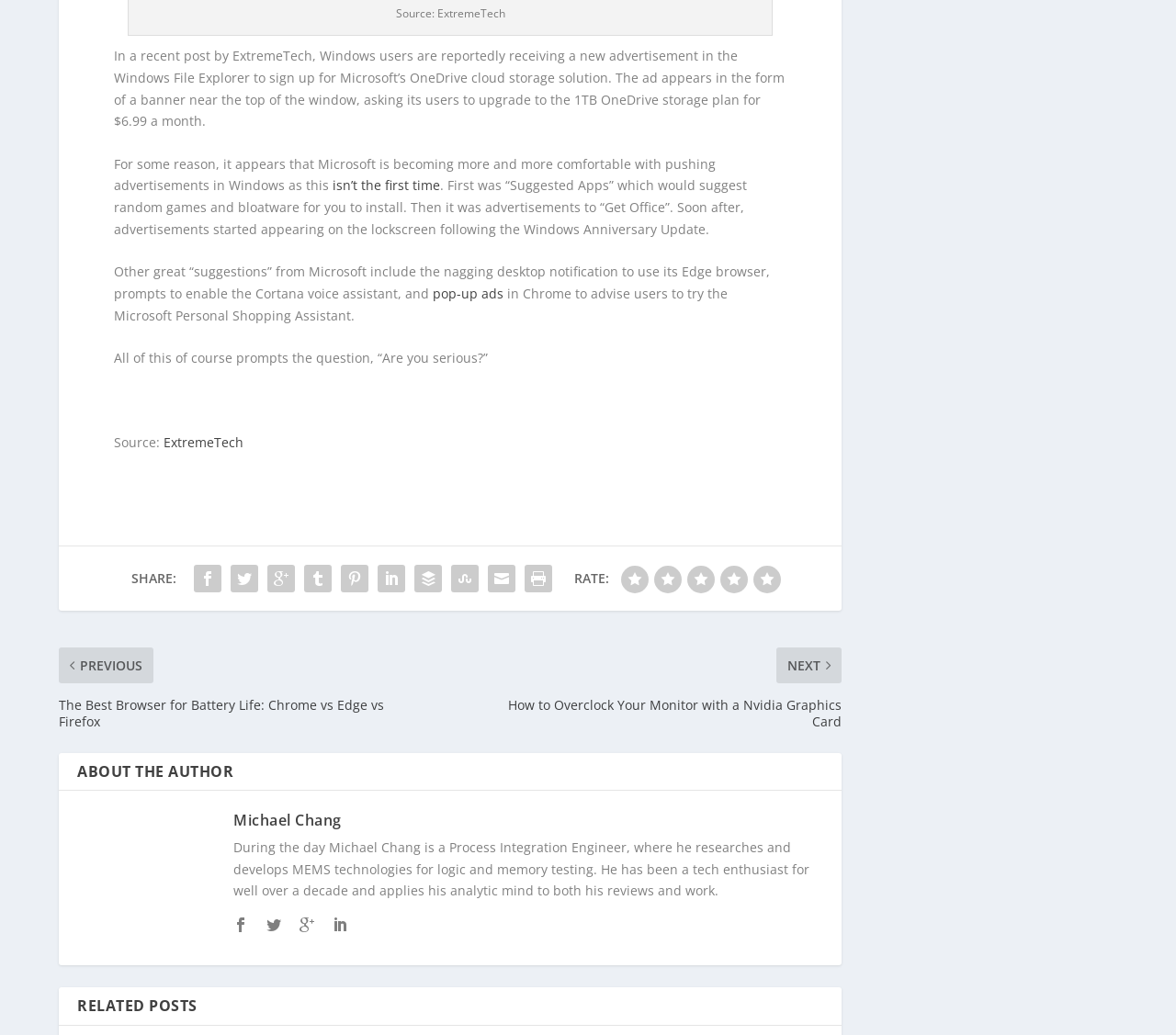What is the name of the website cited as the source?
Refer to the screenshot and deliver a thorough answer to the question presented.

The source of the article is mentioned at the top of the webpage as 'Source: ExtremeTech', and again at the bottom of the webpage as 'Source: ExtremeTech'.